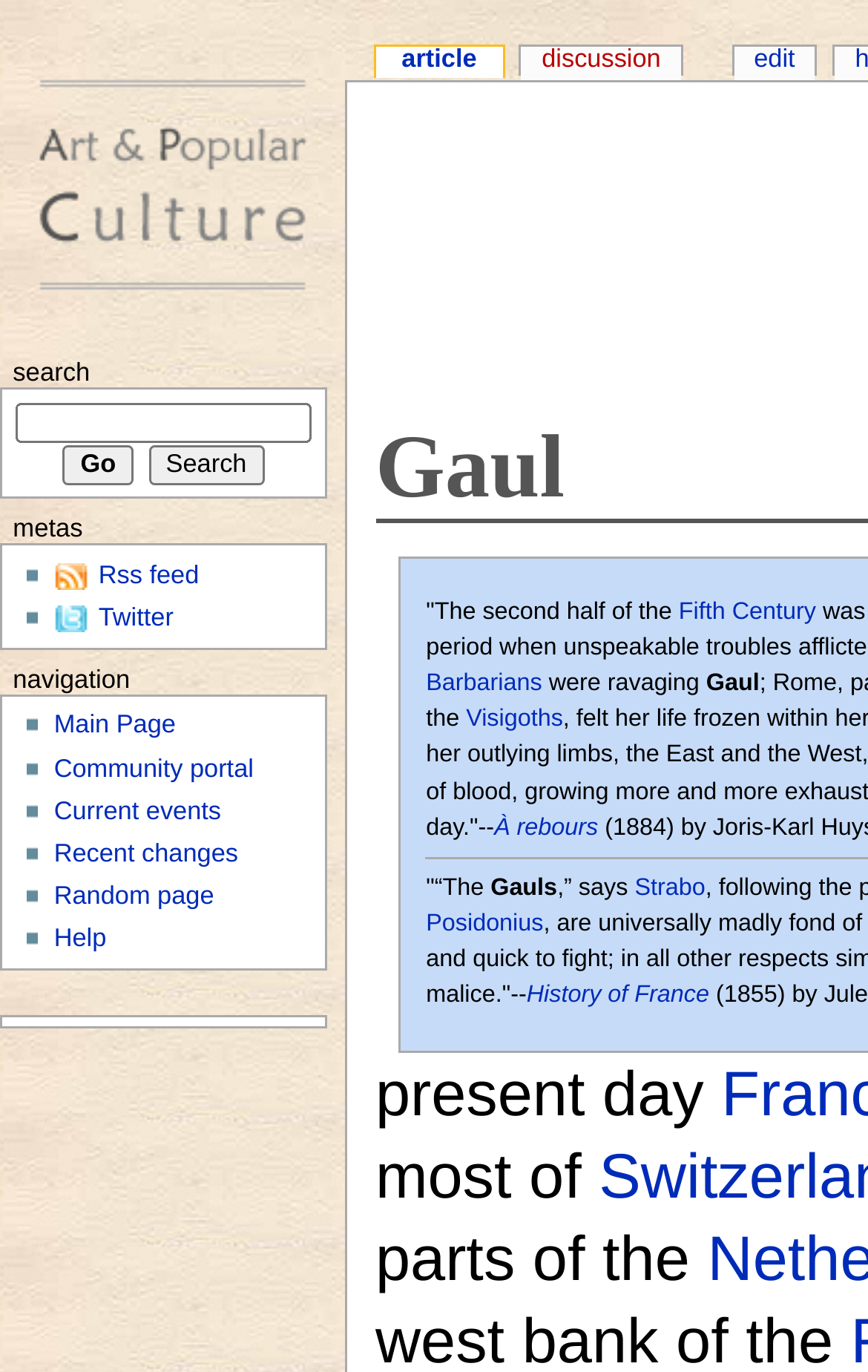Based on the element description: "Community portal", identify the bounding box coordinates for this UI element. The coordinates must be four float numbers between 0 and 1, listed as [left, top, right, bottom].

[0.062, 0.548, 0.375, 0.576]